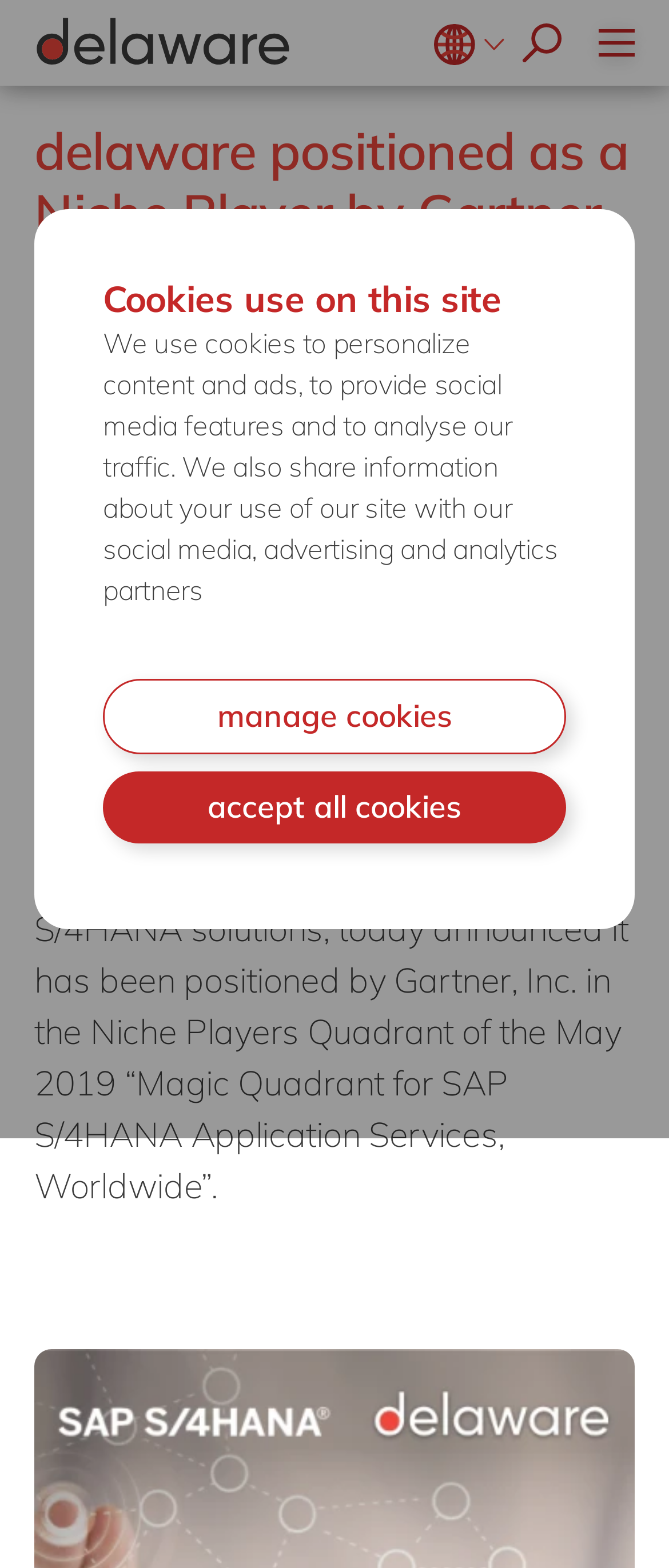How many languages are available on this website?
Answer briefly with a single word or phrase based on the image.

14